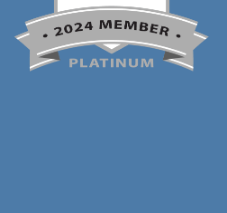Describe every aspect of the image in detail.

The image features a badge design that highlights membership status for the year 2024. The badge is adorned with a gray ribbon at the top that reads “2024 MEMBER” in an elegant font, showcasing the membership year prominently. Below the ribbon, in a smaller font, the word “PLATINUM” is displayed, indicating a high level of membership status. The background is a solid blue color, providing a visually appealing contrast that emphasizes the badge's text and overall design, symbolizing prestige and recognition associated with being a member.